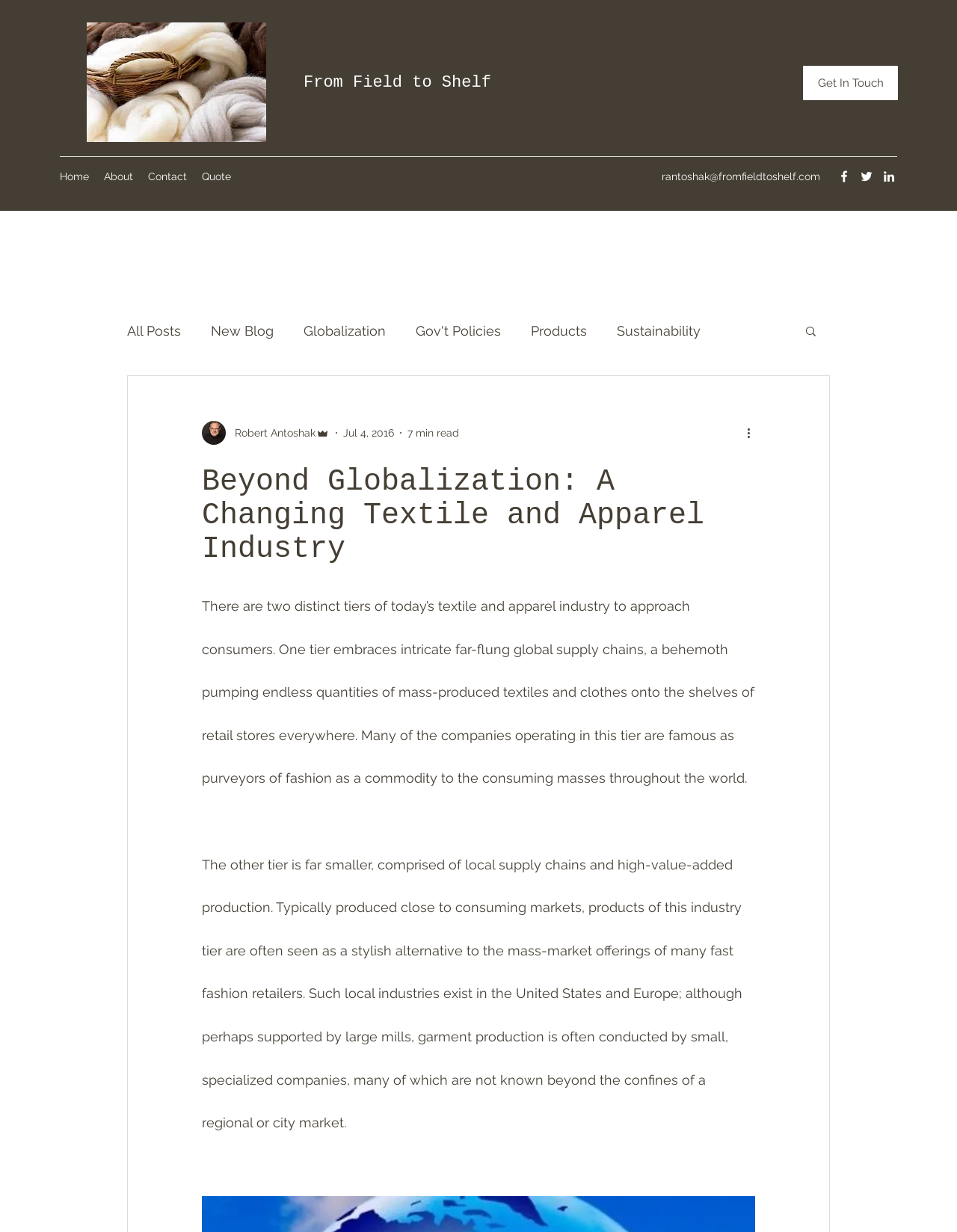What is the email address mentioned on the webpage?
Look at the image and answer with only one word or phrase.

rantoshak@fromfieldtoshelf.com